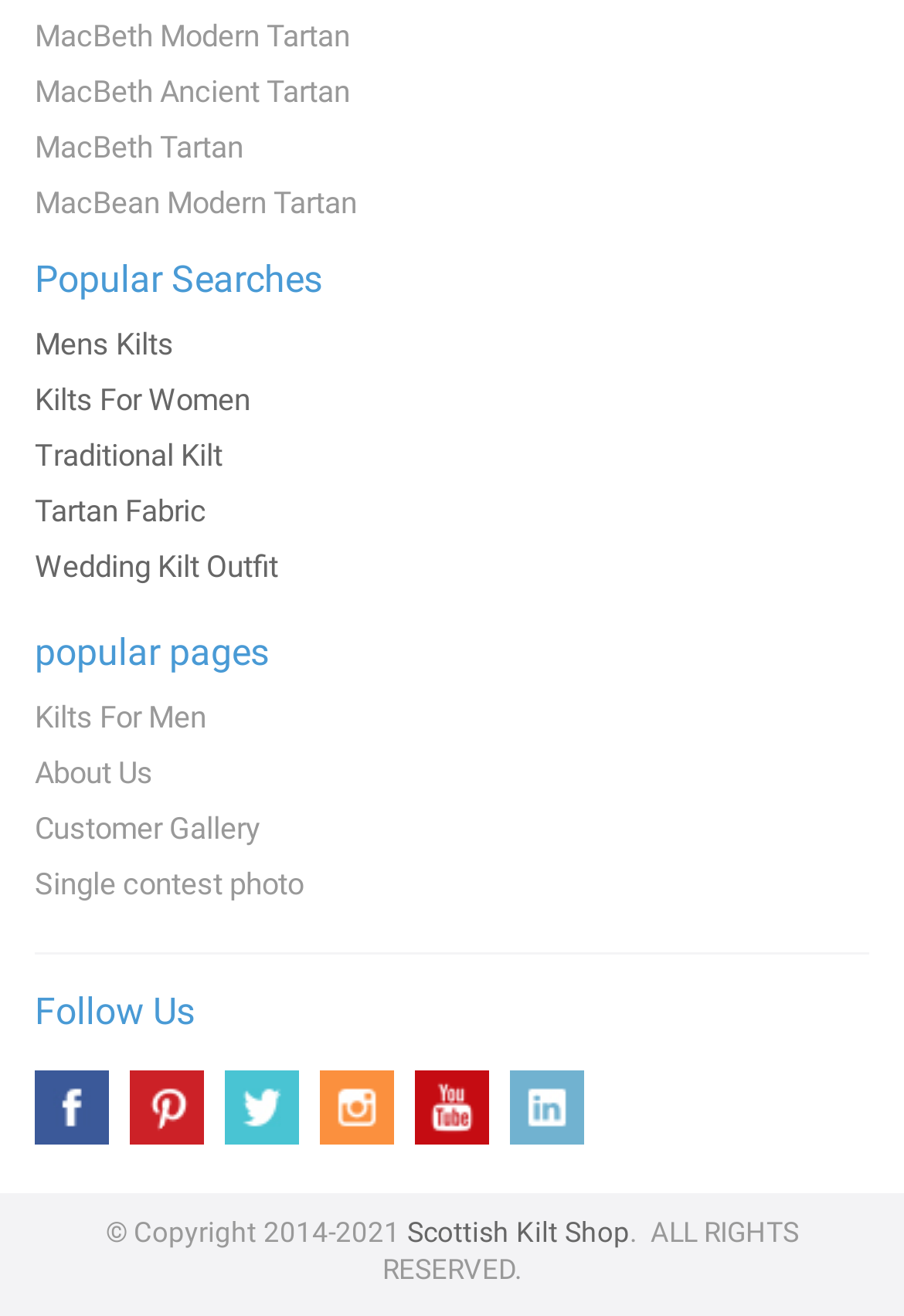From the screenshot, find the bounding box of the UI element matching this description: "LinkedIn". Supply the bounding box coordinates in the form [left, top, right, bottom], each a float between 0 and 1.

[0.564, 0.813, 0.646, 0.87]